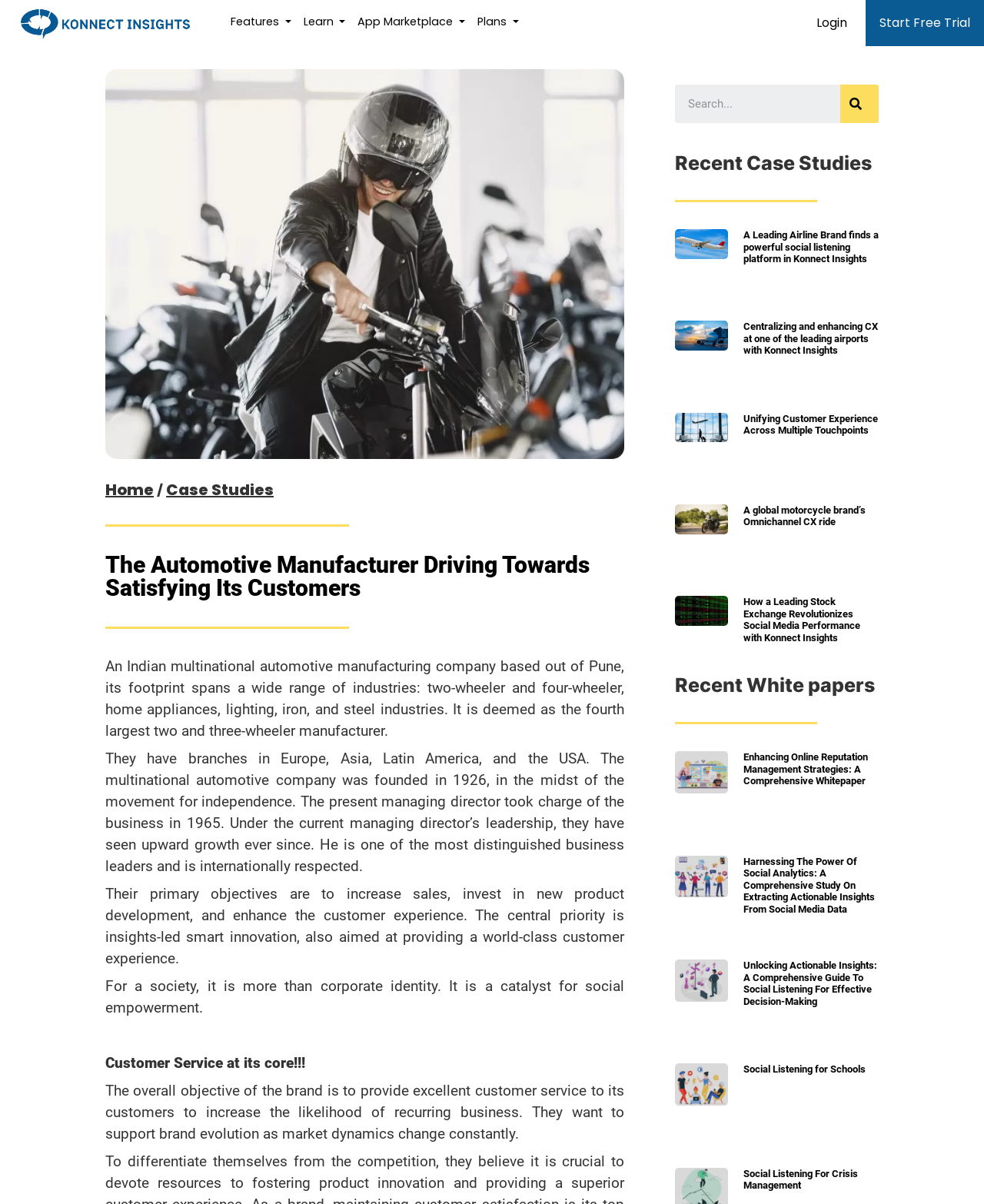What is the company's primary objective?
Ensure your answer is thorough and detailed.

Based on the webpage content, the company's primary objective is to provide excellent customer service to its customers to increase the likelihood of recurring business. This is stated in the paragraph 'Customer Service at its core!!!'.